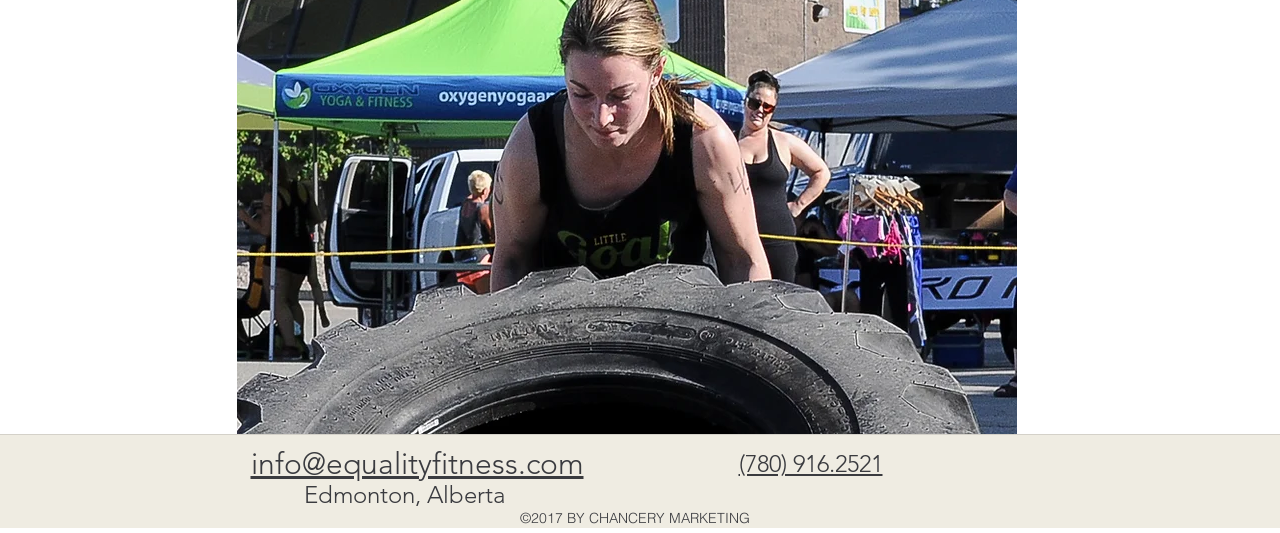What social media platforms are linked on the page?
Answer the question with a single word or phrase derived from the image.

Twitter, Facebook, Instagram